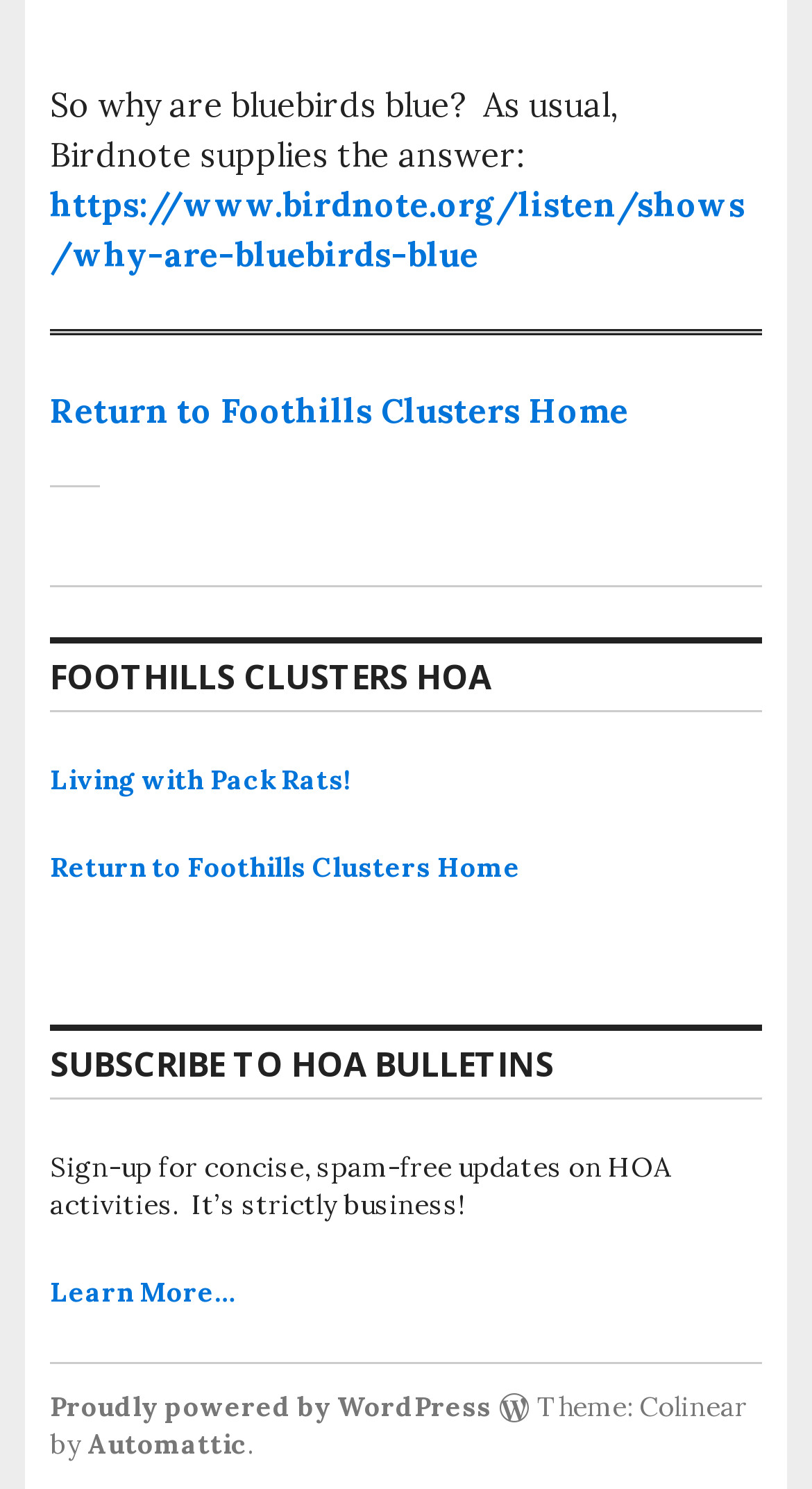What is the name of the theme used by the website?
Could you please answer the question thoroughly and with as much detail as possible?

The website uses the Colinear theme, as indicated by the StaticText element 'Theme: Colinear by' at the bottom of the page.